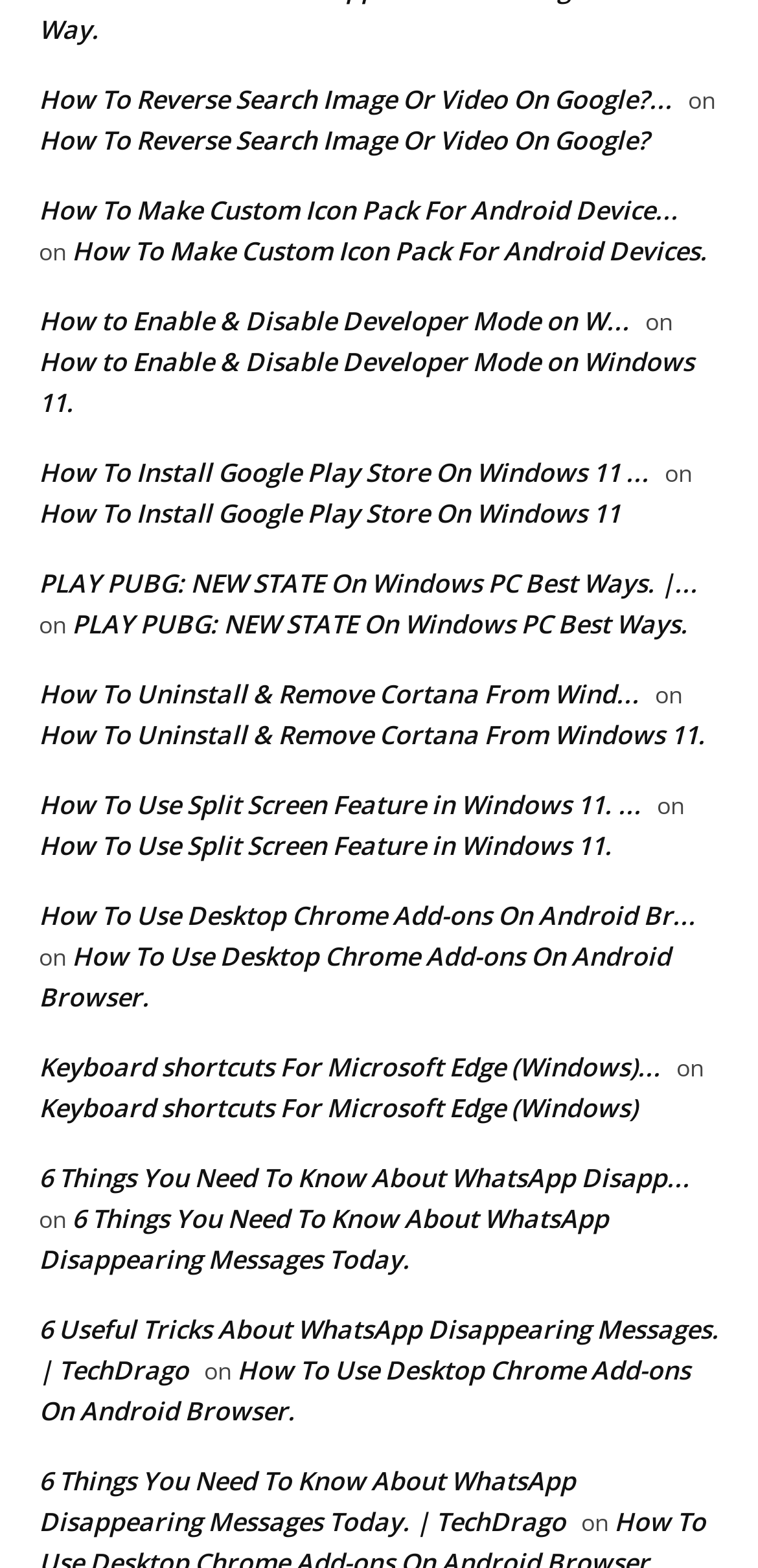Locate the bounding box coordinates of the item that should be clicked to fulfill the instruction: "Check how to enable and disable developer mode on Windows 11".

[0.051, 0.194, 0.831, 0.216]